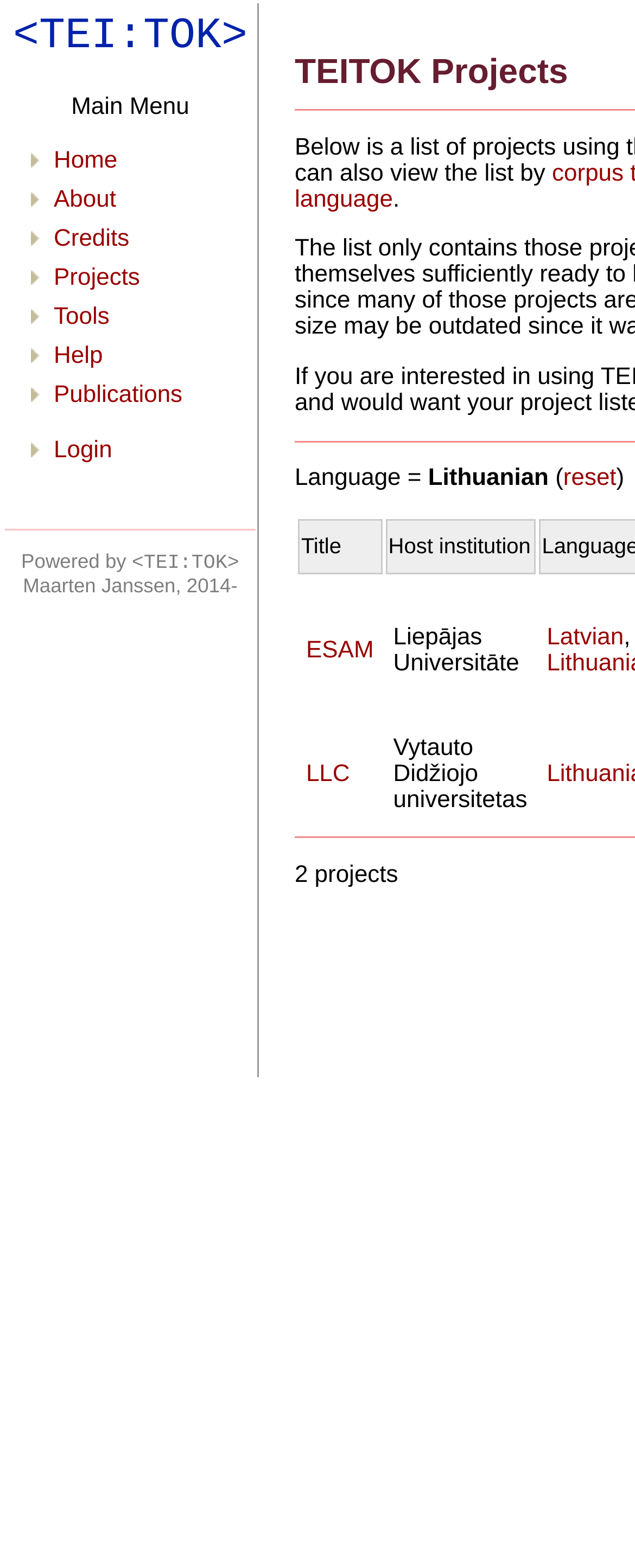How many menu items are available in the main menu?
Please elaborate on the answer to the question with detailed information.

The main menu is a gridcell with a list of links. By counting the number of links, we can determine that there are 9 menu items available. These links are 'Home', 'About', 'Credits', 'Projects', 'Tools', 'Help', 'Publications', and 'Login'.